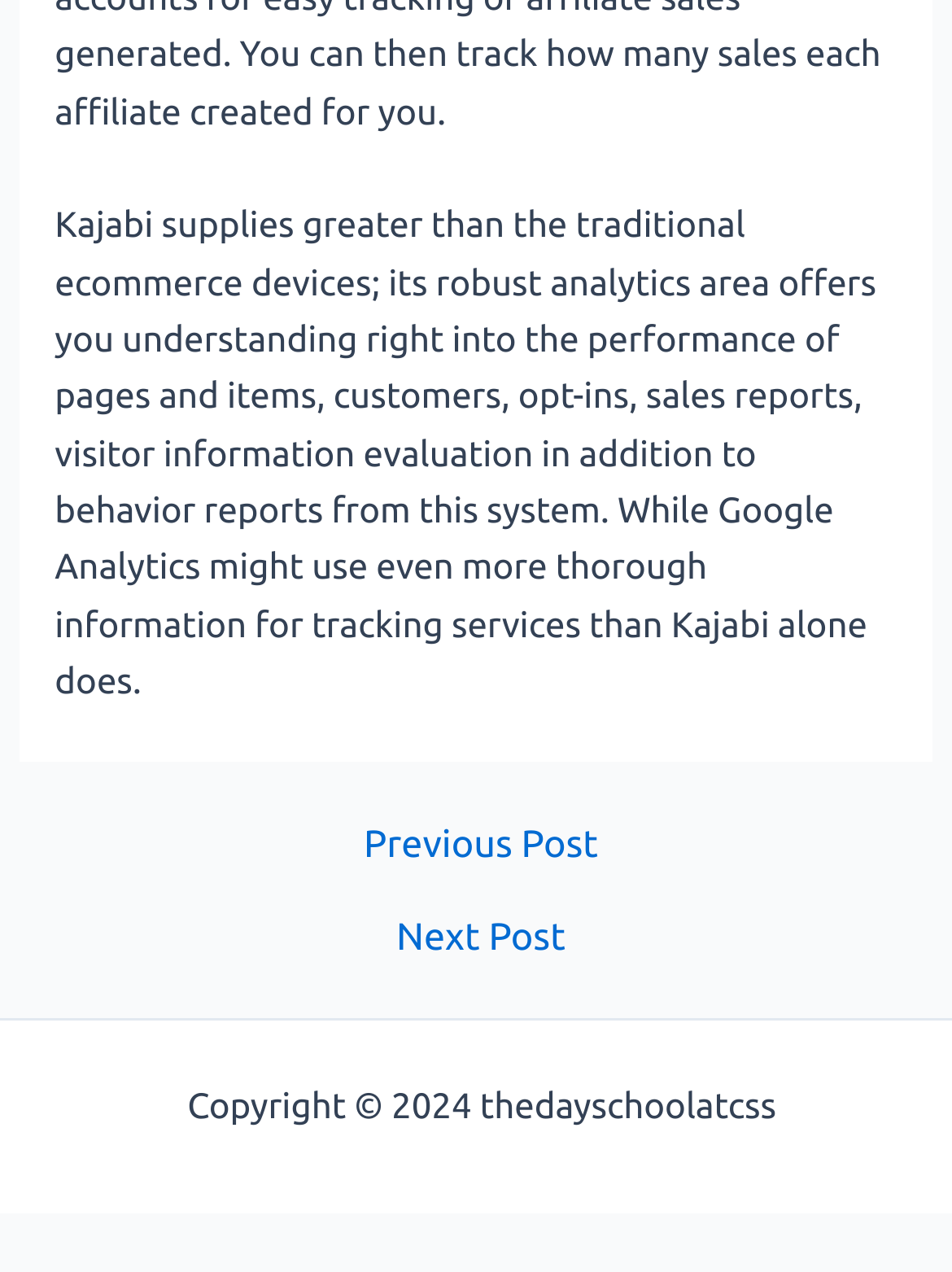Provide a one-word or one-phrase answer to the question:
What is the name of the school mentioned at the bottom of the page?

thedayschoolatcss